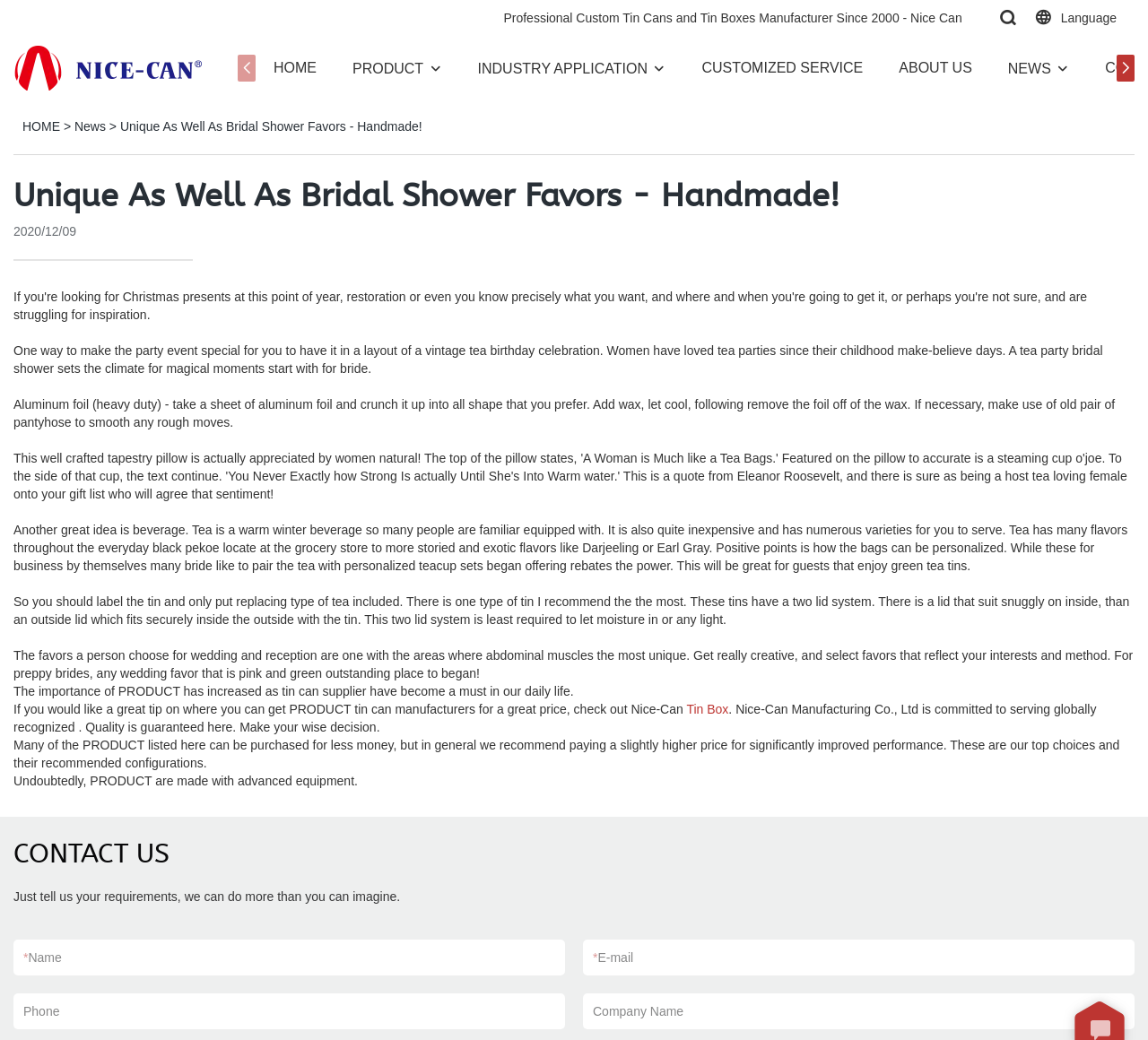Please answer the following query using a single word or phrase: 
What is the company name of the website?

Nice-Can